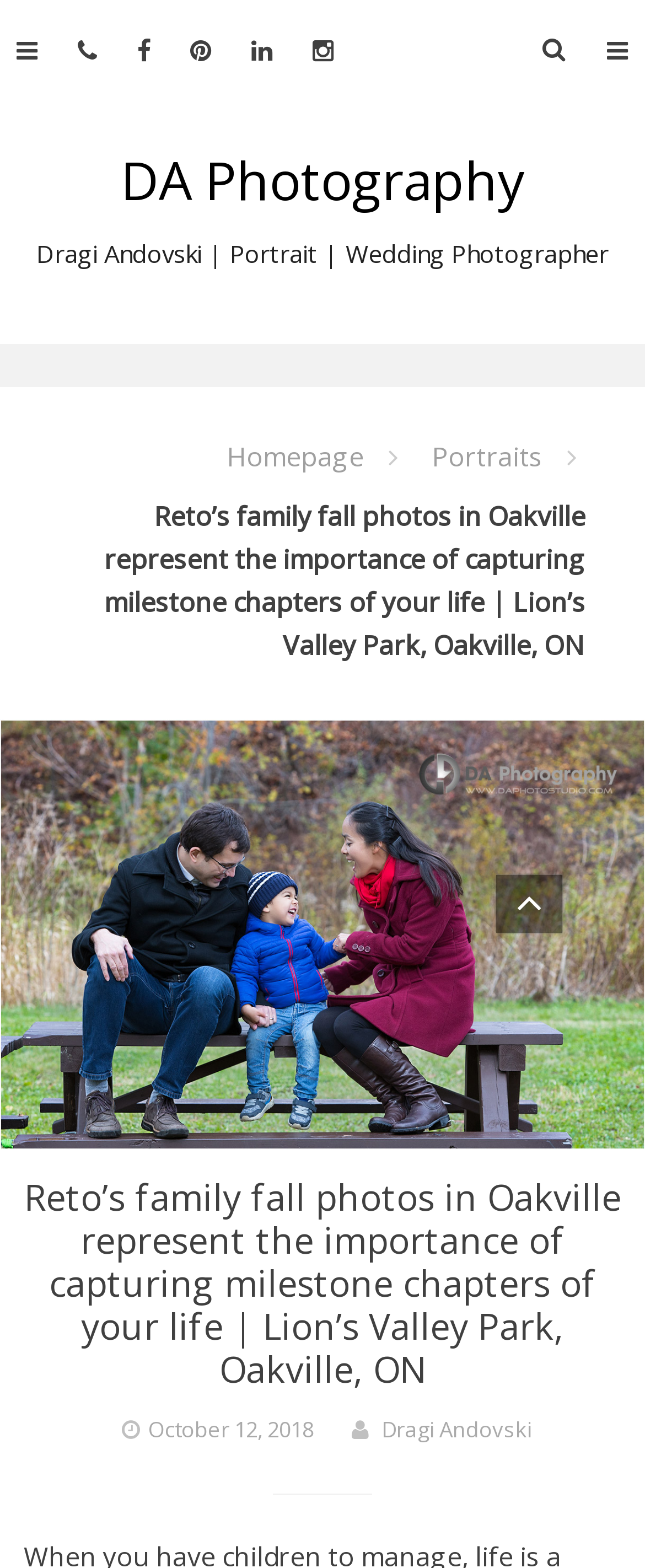Identify the bounding box of the UI element described as follows: "alt="Family Fall Photos in Oakville"". Provide the coordinates as four float numbers in the range of 0 to 1 [left, top, right, bottom].

[0.0, 0.458, 1.0, 0.733]